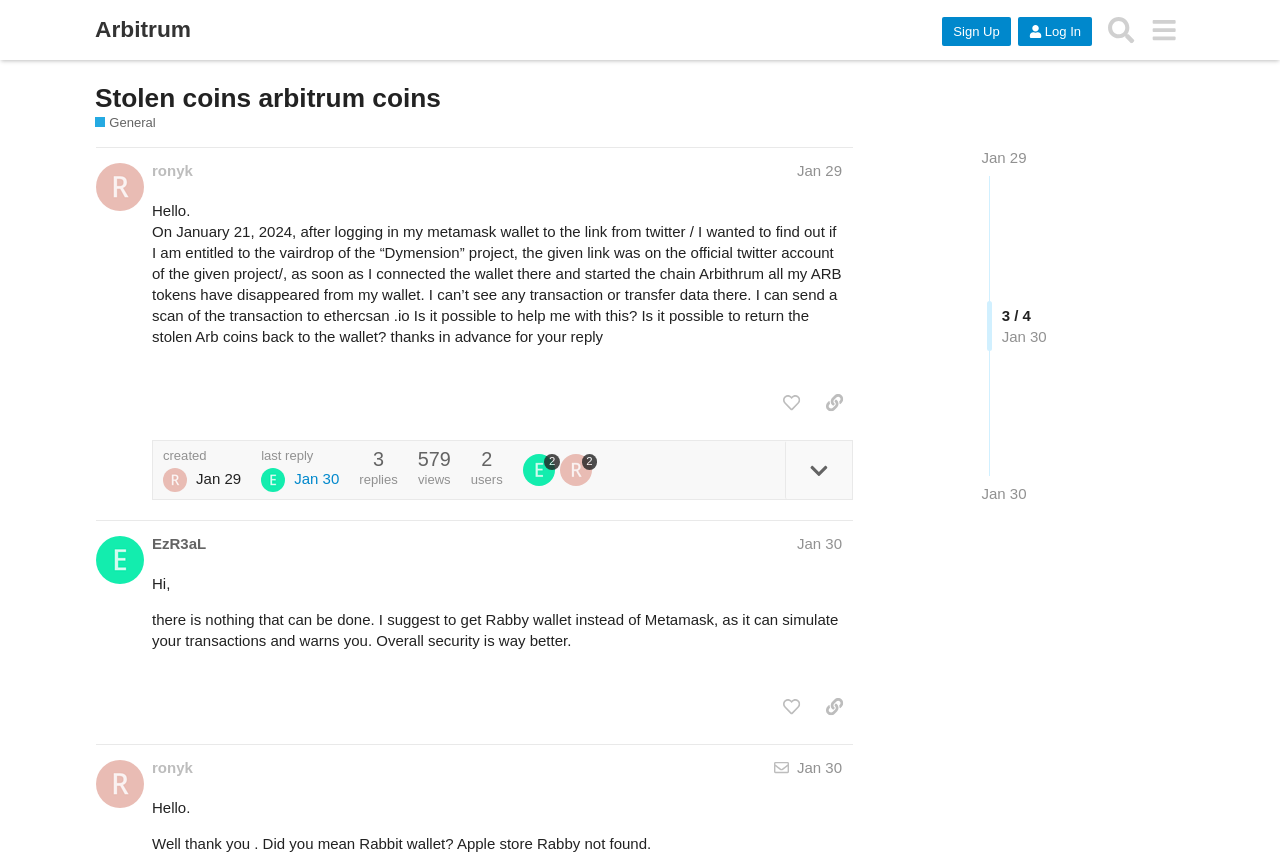Provide the bounding box coordinates of the UI element that matches the description: "Jan 30".

[0.623, 0.628, 0.658, 0.648]